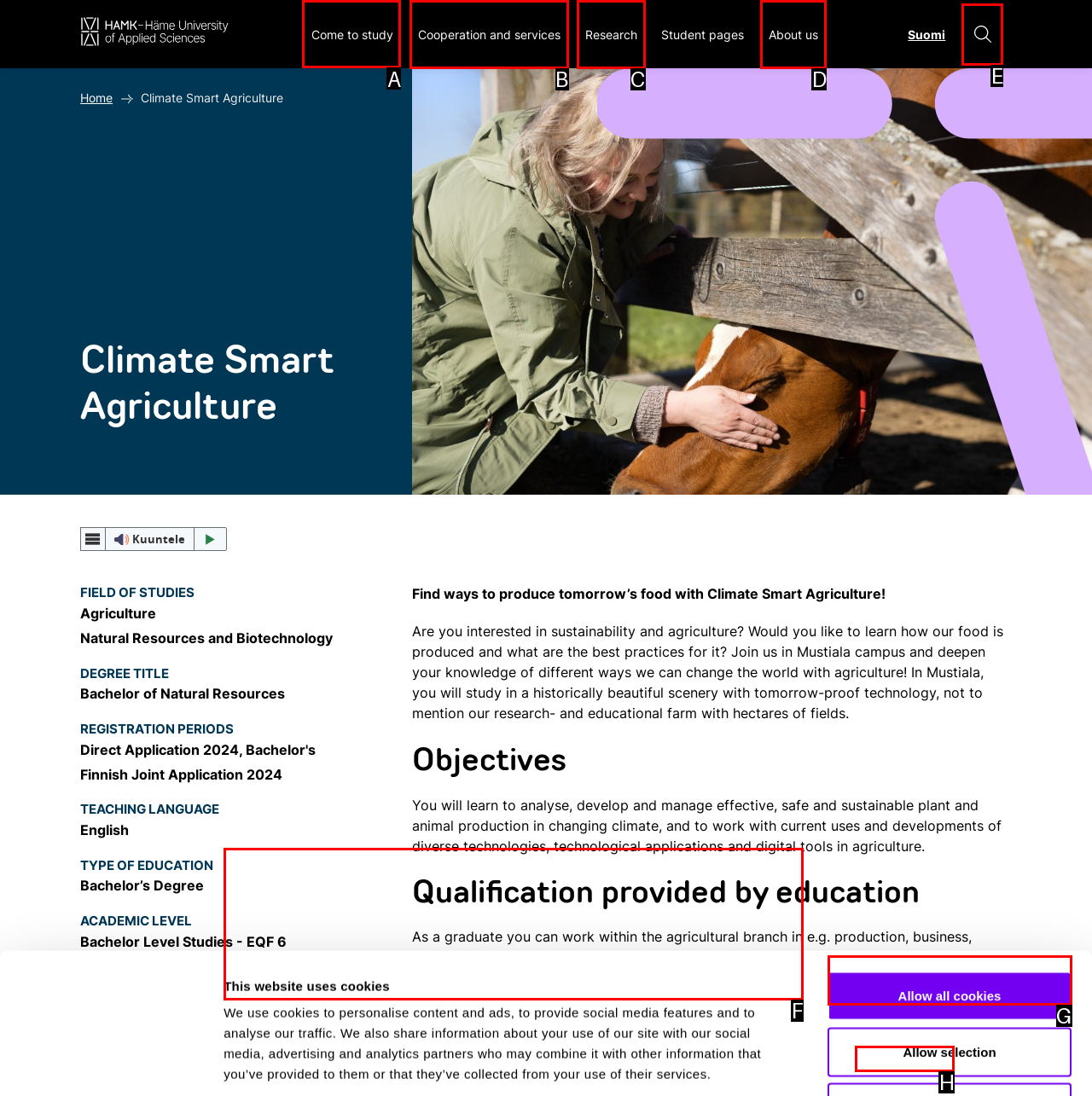Choose the letter of the UI element necessary for this task: Click the 'Come to study' button
Answer with the correct letter.

A